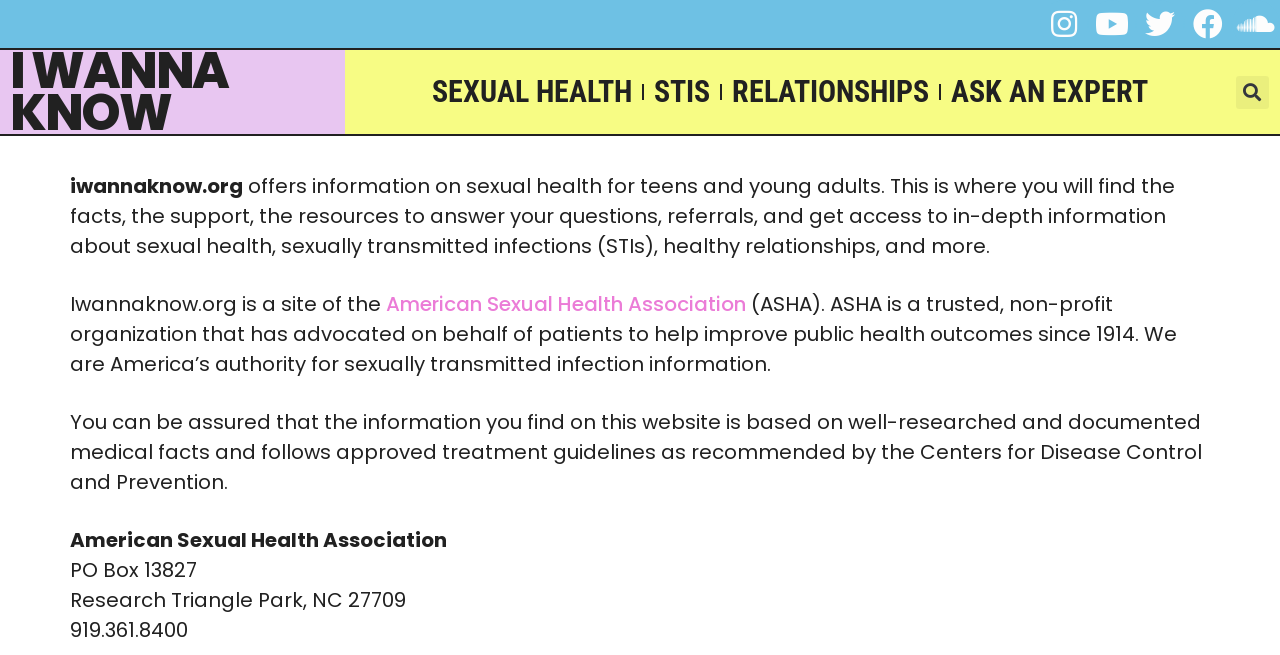Please answer the following question using a single word or phrase: 
How many social media links are available on this webpage?

5